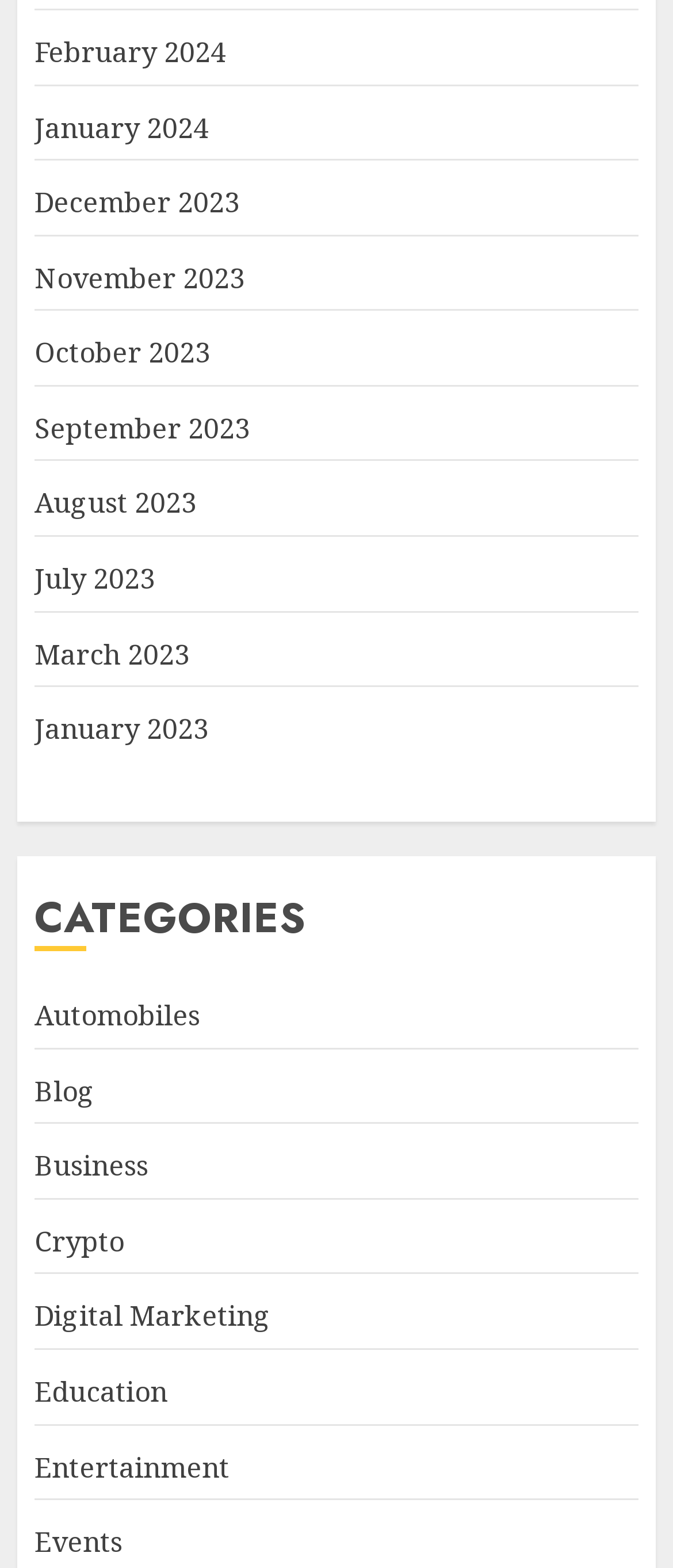Given the element description: "Education", predict the bounding box coordinates of the UI element it refers to, using four float numbers between 0 and 1, i.e., [left, top, right, bottom].

[0.051, 0.875, 0.249, 0.901]